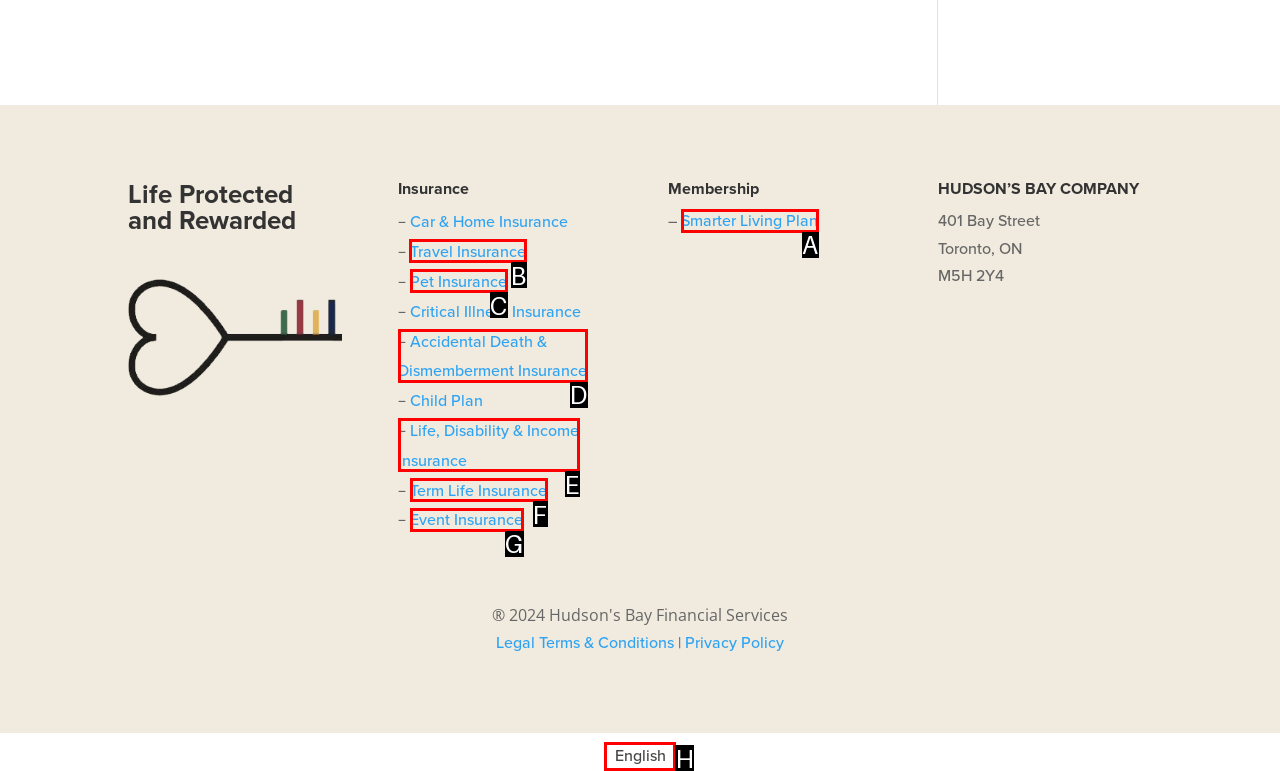Identify the correct UI element to click to achieve the task: View Travel Insurance.
Answer with the letter of the appropriate option from the choices given.

B